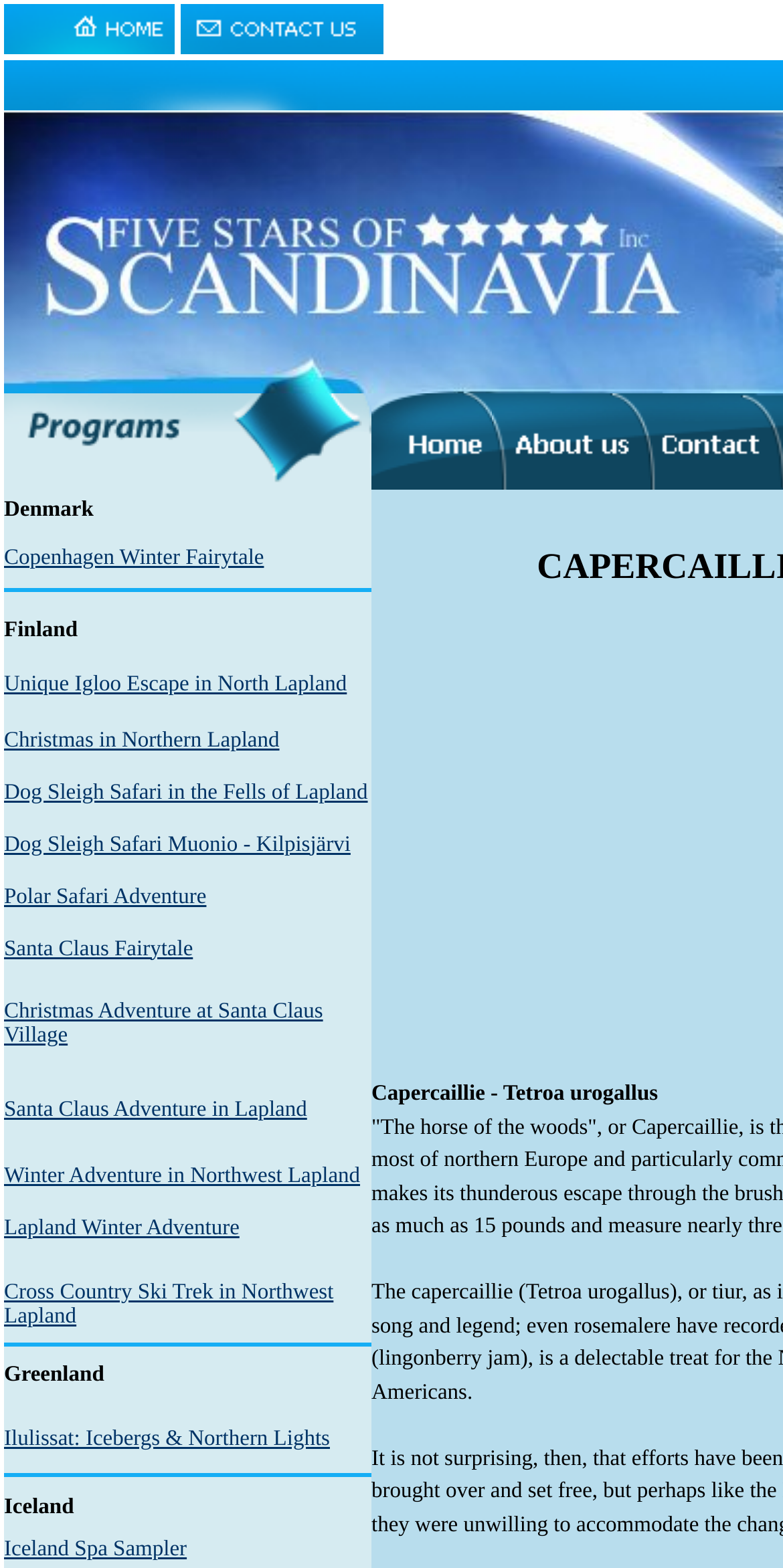Use a single word or phrase to answer the question:
How many countries are listed on this webpage?

5